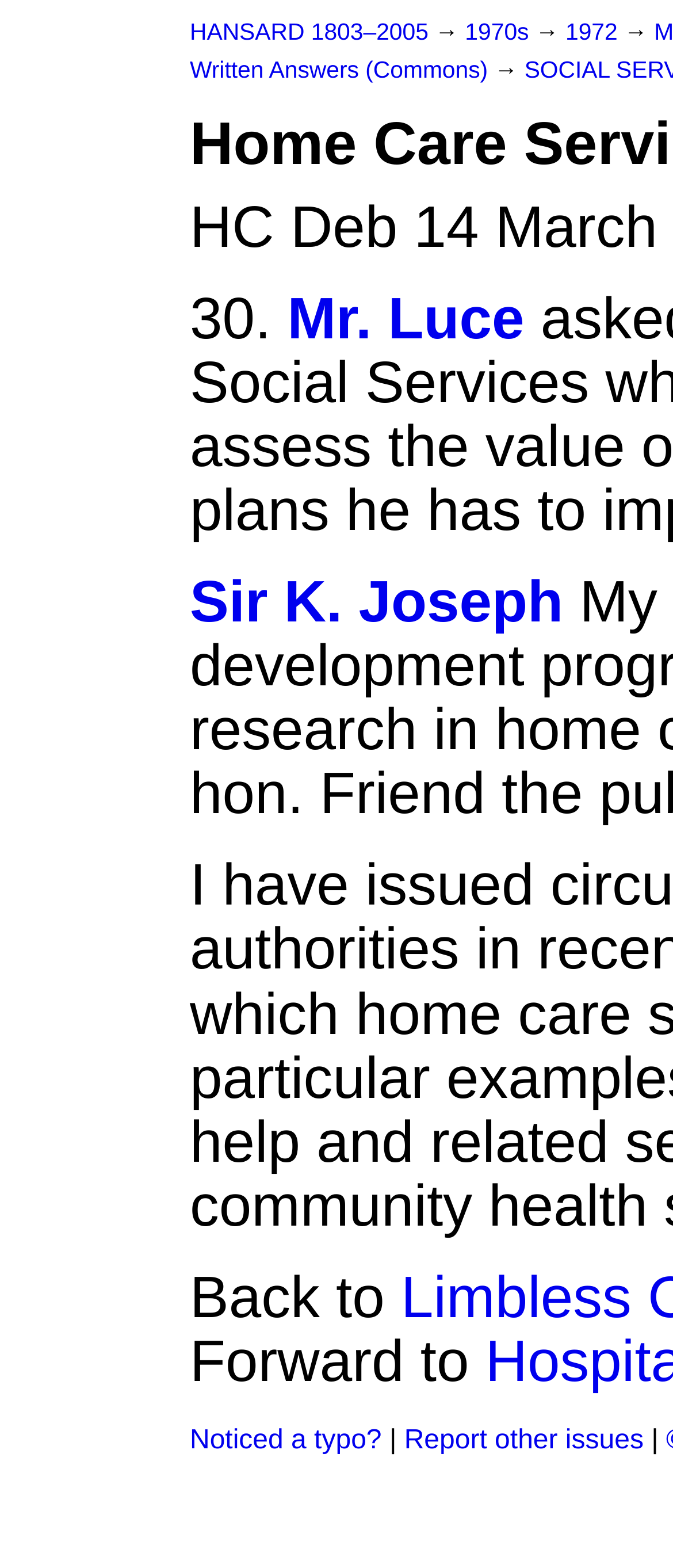Please determine the bounding box coordinates for the UI element described here. Use the format (top-left x, top-left y, bottom-right x, bottom-right y) with values bounded between 0 and 1: 1972

[0.84, 0.012, 0.927, 0.029]